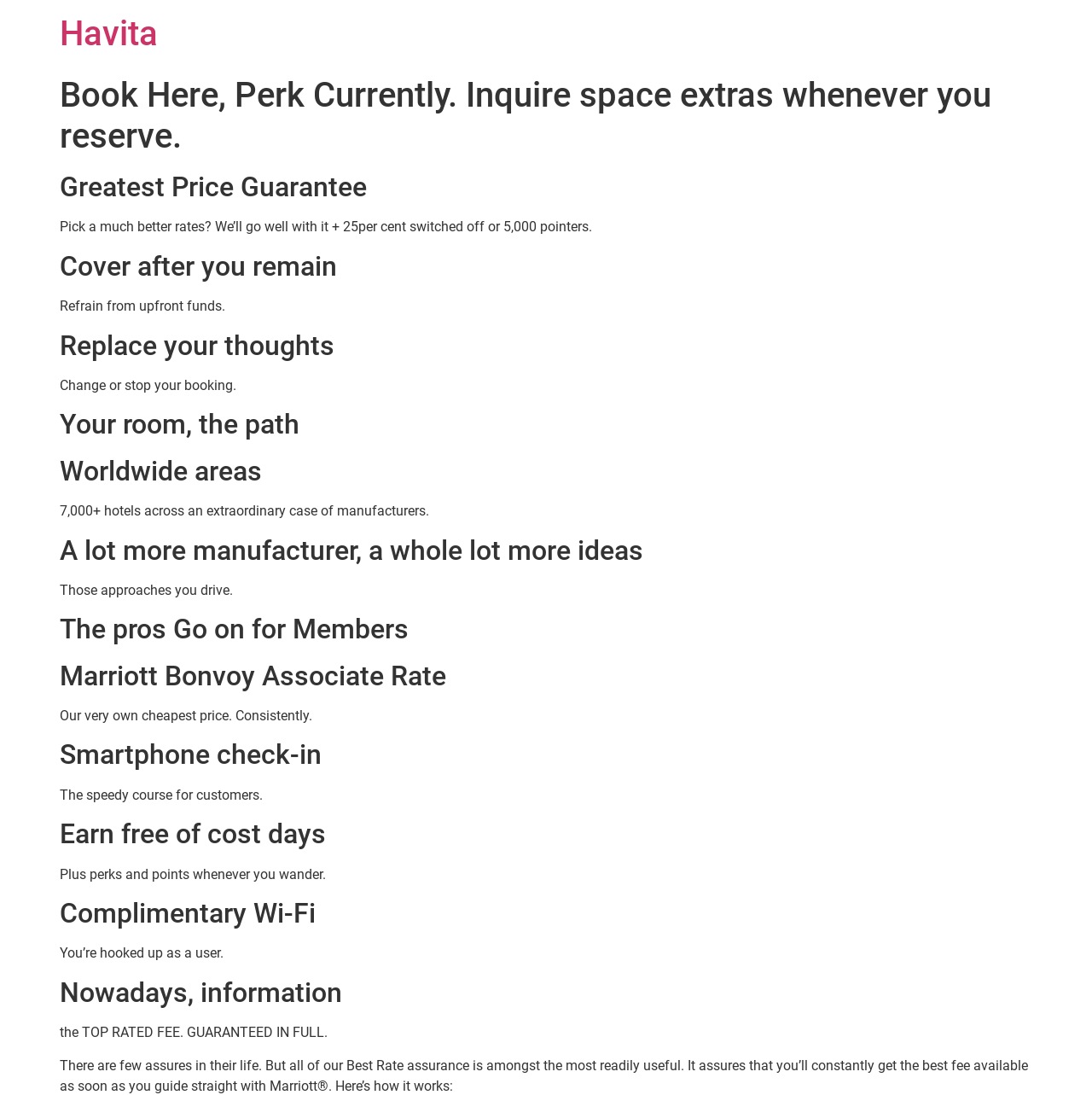What is the name of the hotel chain?
Carefully examine the image and provide a detailed answer to the question.

The name of the hotel chain is Havita, which is mentioned in the heading 'Havita' at the top of the webpage.